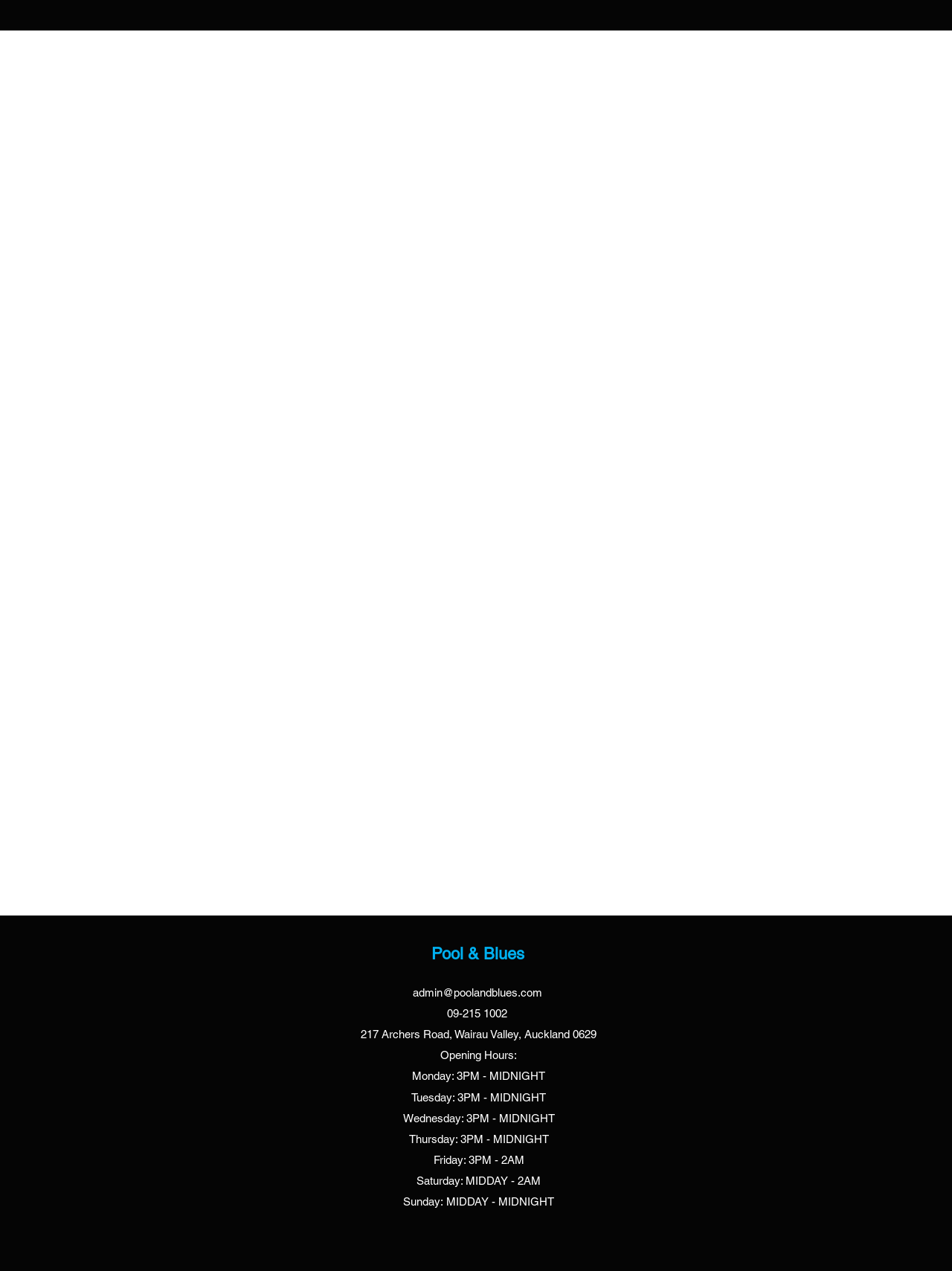Extract the bounding box coordinates for the HTML element that matches this description: "admin@poolandblues.com". The coordinates should be four float numbers between 0 and 1, i.e., [left, top, right, bottom].

[0.434, 0.776, 0.57, 0.786]